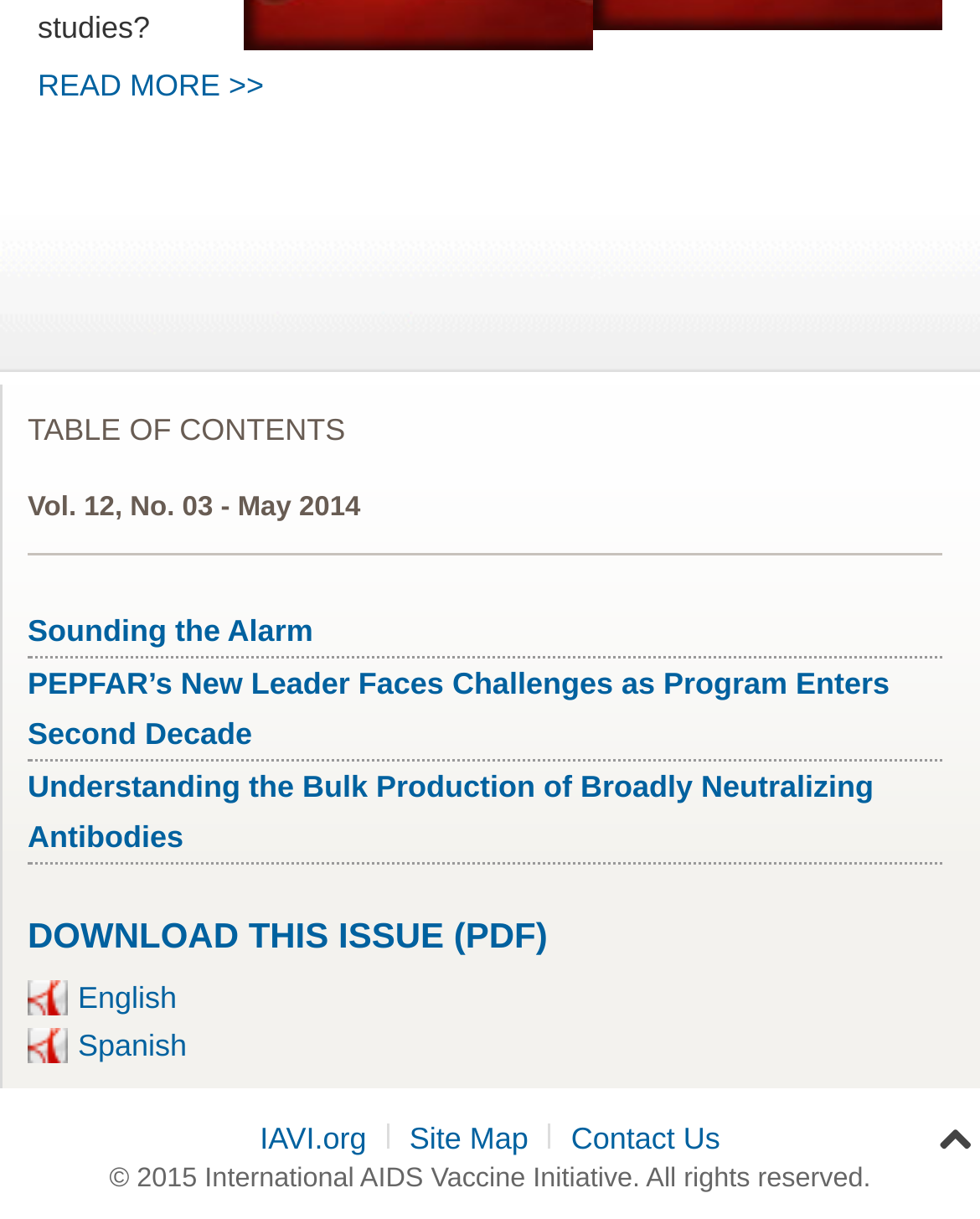Pinpoint the bounding box coordinates for the area that should be clicked to perform the following instruction: "View the site map".

[0.418, 0.913, 0.539, 0.955]